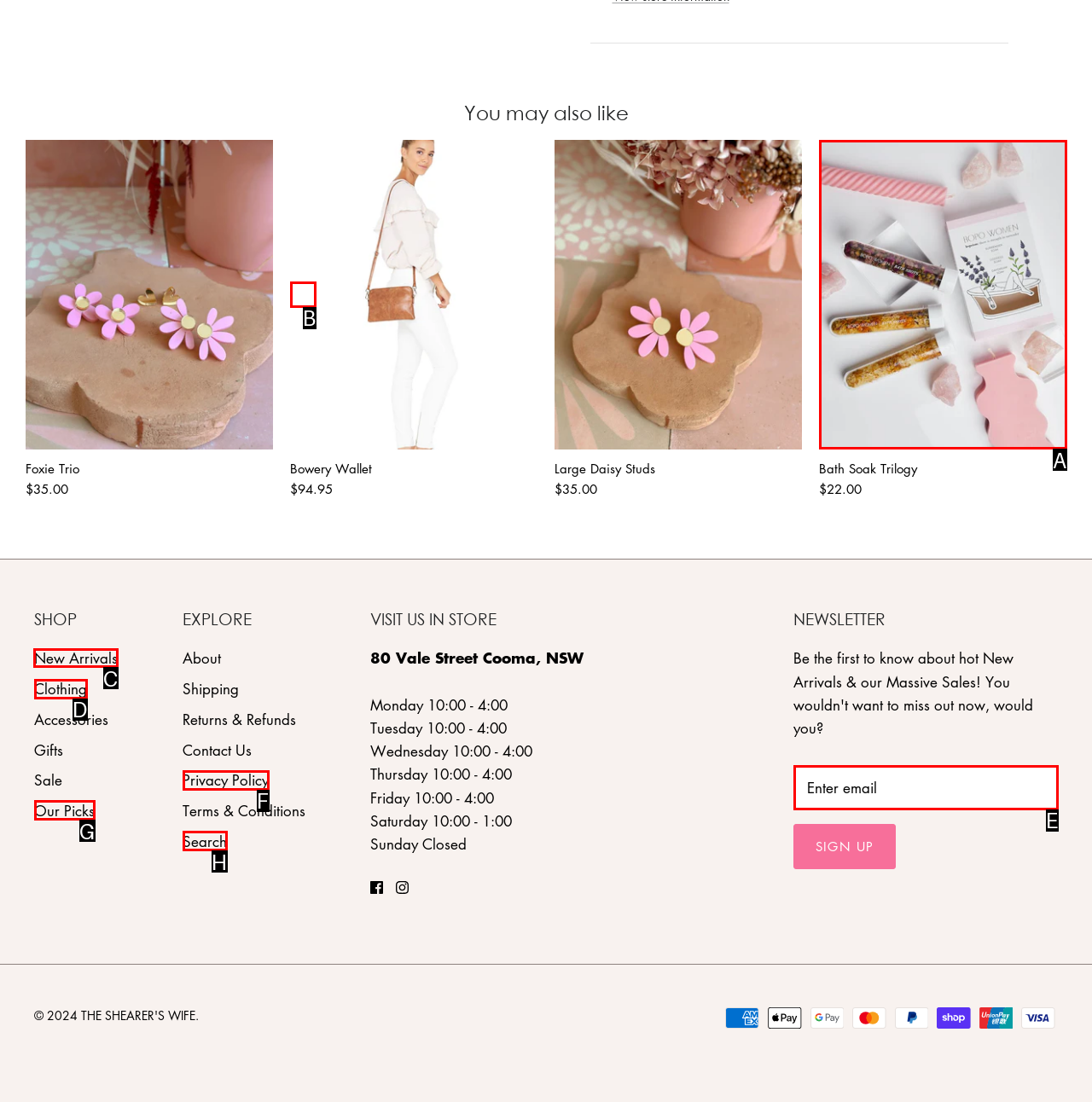Select the appropriate HTML element that needs to be clicked to execute the following task: Go to New Arrivals. Respond with the letter of the option.

C